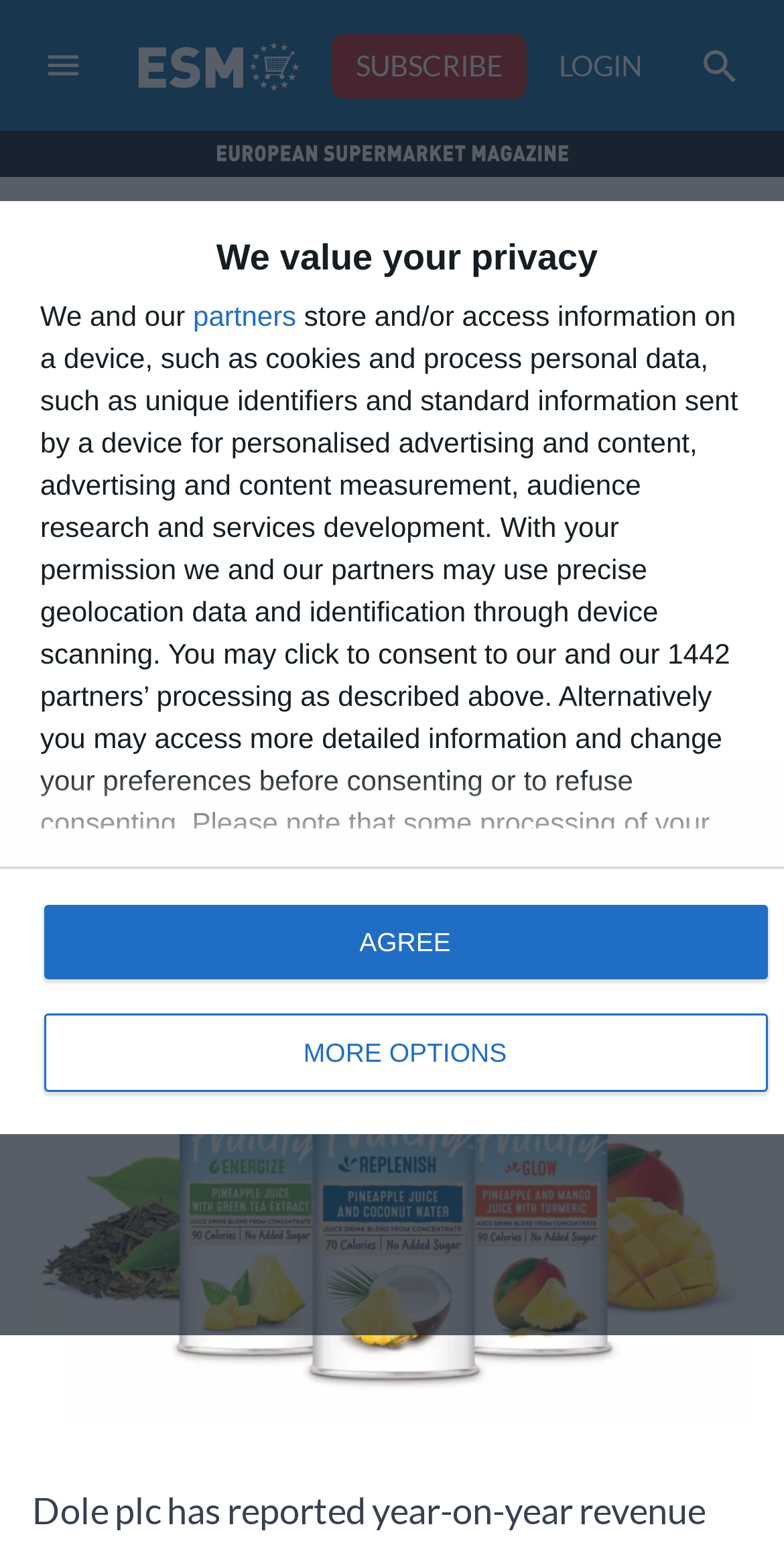Locate the coordinates of the bounding box for the clickable region that fulfills this instruction: "Share the article on Facebook".

[0.041, 0.509, 0.144, 0.561]